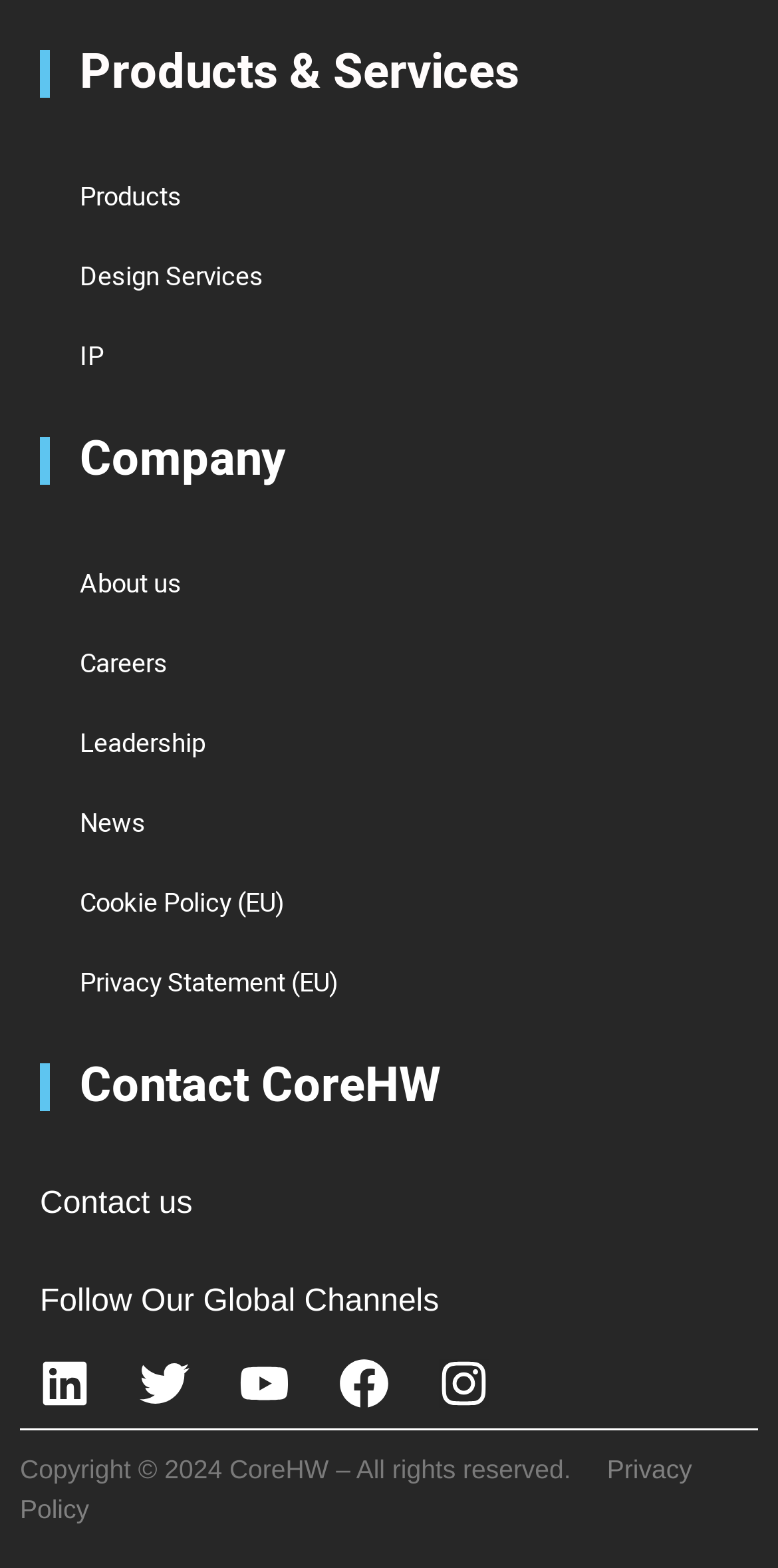Determine the bounding box coordinates for the area that needs to be clicked to fulfill this task: "Click on Products & Services". The coordinates must be given as four float numbers between 0 and 1, i.e., [left, top, right, bottom].

[0.103, 0.032, 0.949, 0.063]